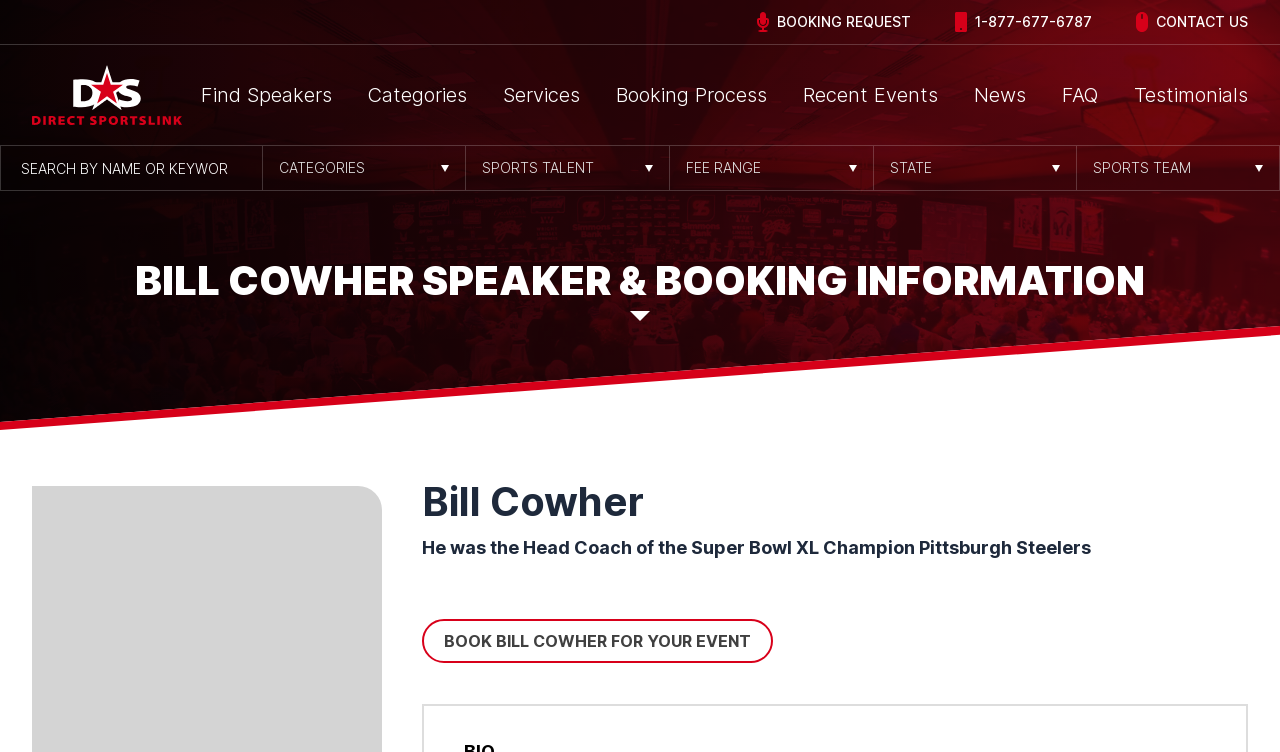Identify the bounding box coordinates of the section to be clicked to complete the task described by the following instruction: "Book Bill Cowher for your event". The coordinates should be four float numbers between 0 and 1, formatted as [left, top, right, bottom].

[0.33, 0.823, 0.604, 0.881]